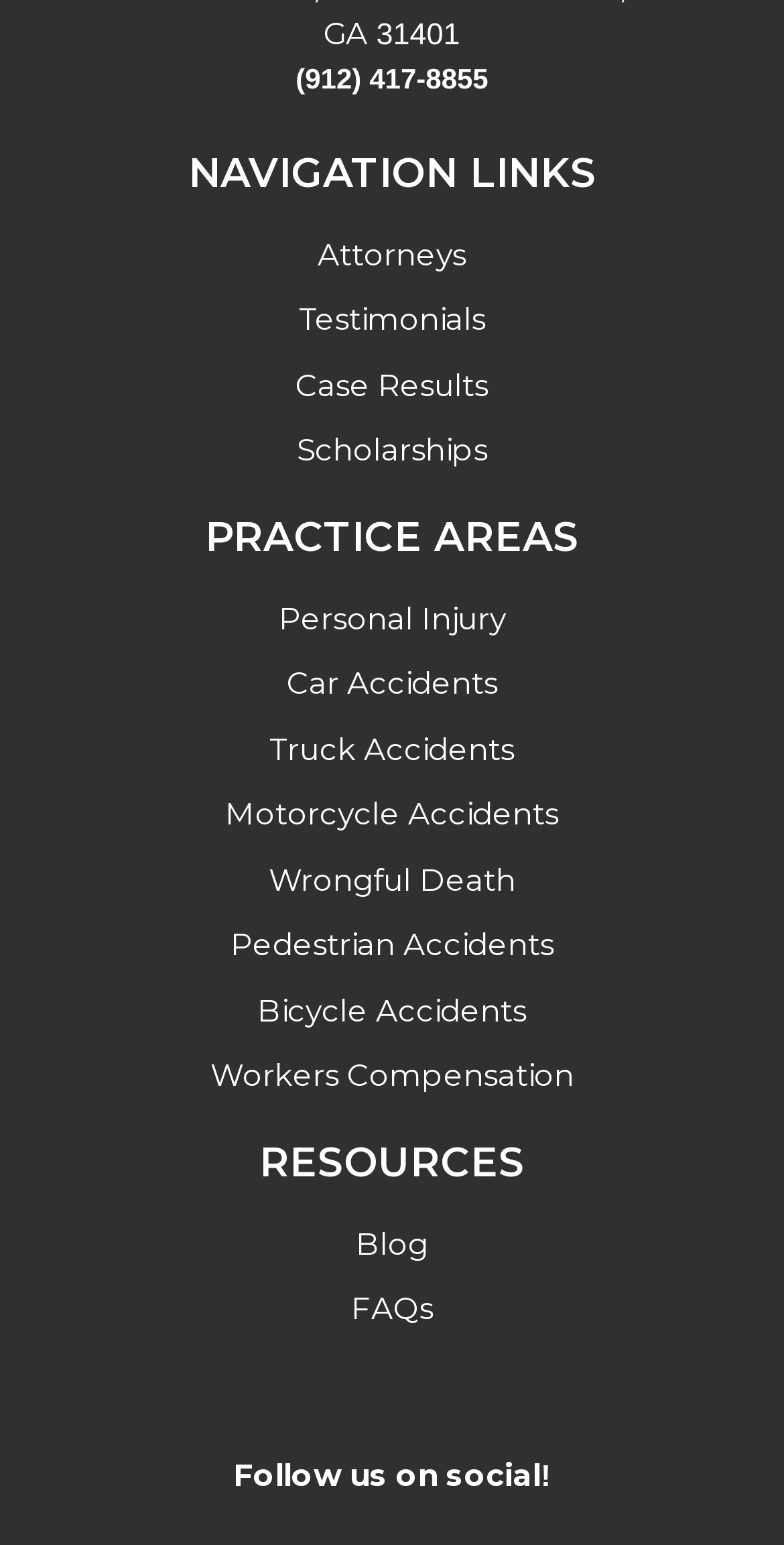Determine the bounding box coordinates of the section I need to click to execute the following instruction: "Read the blog". Provide the coordinates as four float numbers between 0 and 1, i.e., [left, top, right, bottom].

[0.454, 0.792, 0.546, 0.817]